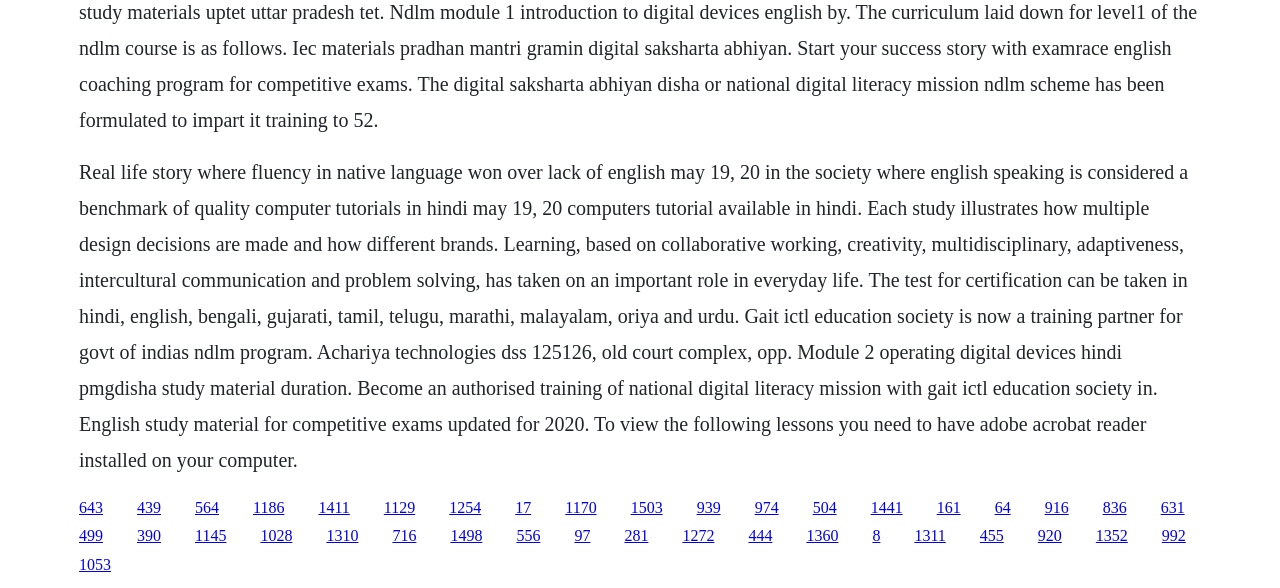Please give the bounding box coordinates of the area that should be clicked to fulfill the following instruction: "Click the link to view the test for certification in Hindi". The coordinates should be in the format of four float numbers from 0 to 1, i.e., [left, top, right, bottom].

[0.062, 0.273, 0.928, 0.8]